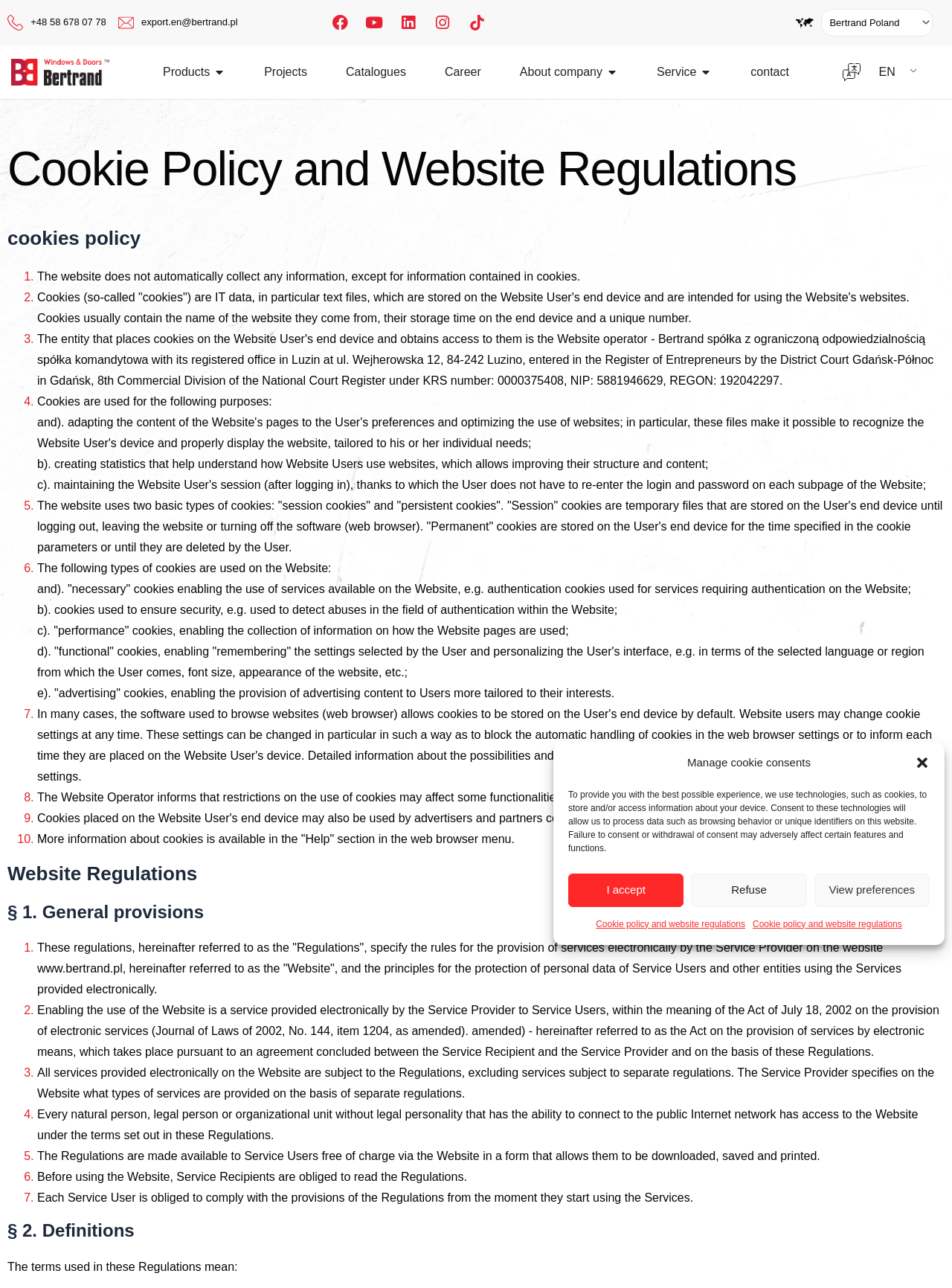Describe all visible elements and their arrangement on the webpage.

The webpage is about Cookie Policy and Website Regulations. At the top, there is a dialog box for managing cookie consents, which includes a description of how cookies are used on the website, along with buttons to accept, refuse, or view preferences. Below this dialog box, there are links to the company's contact information, including a phone number, email address, and social media profiles.

On the left side of the page, there is a navigation menu with links to various sections of the website, including Products, Projects, Catalogues, Career, About company, Service, and Contact. 

The main content of the webpage is divided into two sections: Cookie Policy and Website Regulations. The Cookie Policy section explains what cookies are, how they are used on the website, and the different types of cookies used. It also provides information on how to restrict the use of cookies and their impact on the website's functionality.

The Website Regulations section outlines the rules for using the website, including the provision of services electronically, the protection of personal data, and the terms of service. It also defines key terms used in the regulations.

Throughout the webpage, there are headings and subheadings that organize the content and make it easier to read. The text is presented in a clear and concise manner, with bullet points and numbered lists used to break up the content and make it more digestible.